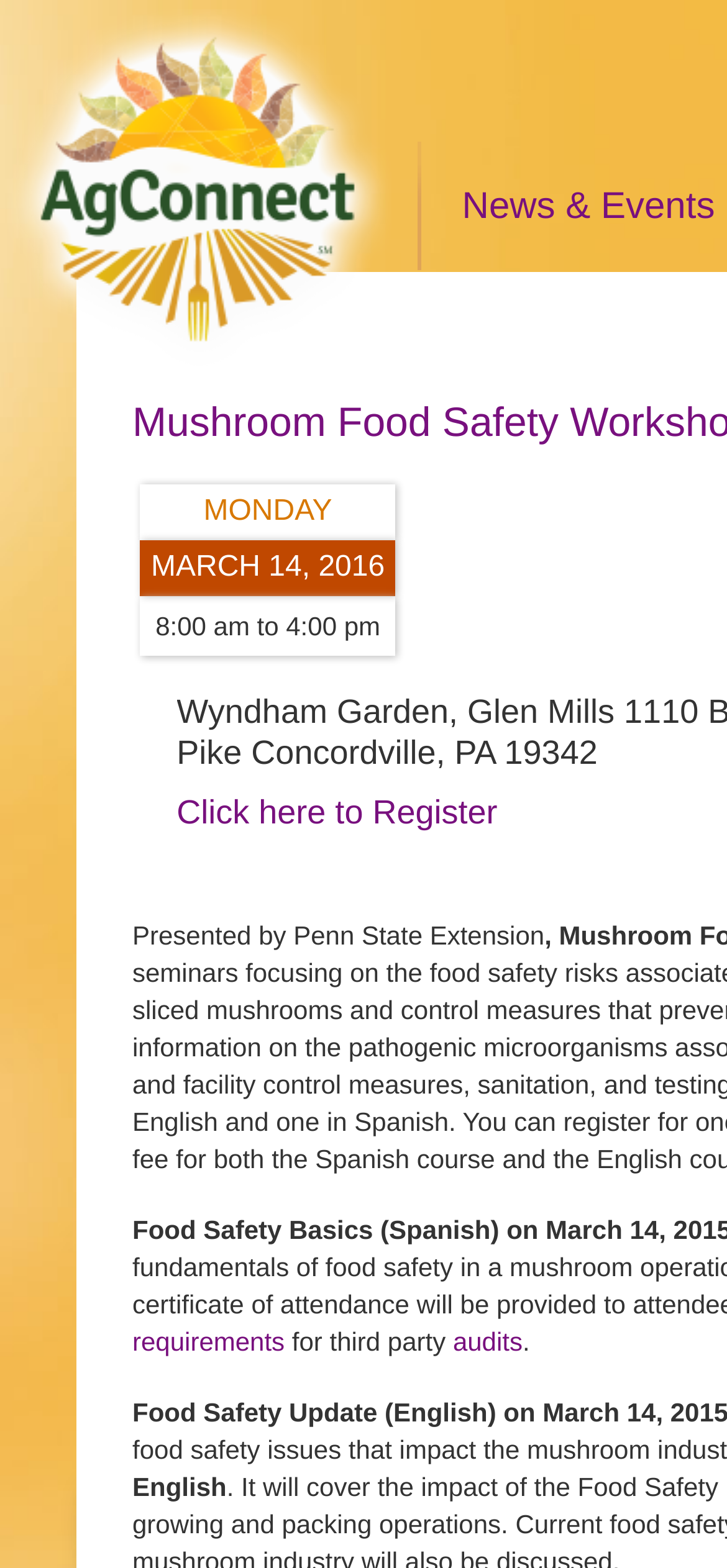Provide a single word or phrase to answer the given question: 
What is the duration of the workshop?

8:00 am to 4:00 pm